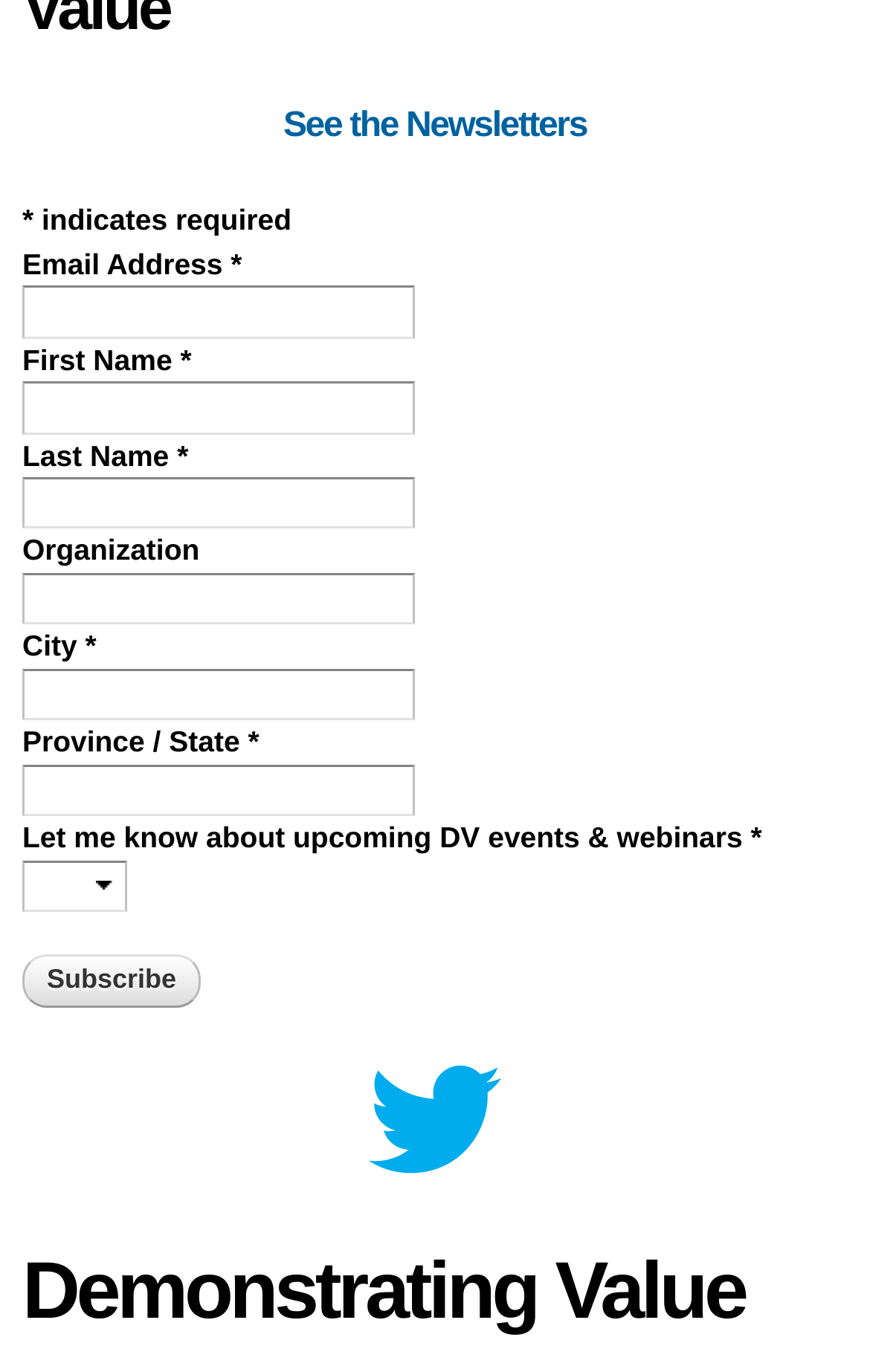Bounding box coordinates should be in the format (top-left x, top-left y, bottom-right x, bottom-right y) and all values should be floating point numbers between 0 and 1. Determine the bounding box coordinate for the UI element described as: parent_node: First Name * name="FNAME"

[0.026, 0.278, 0.477, 0.316]